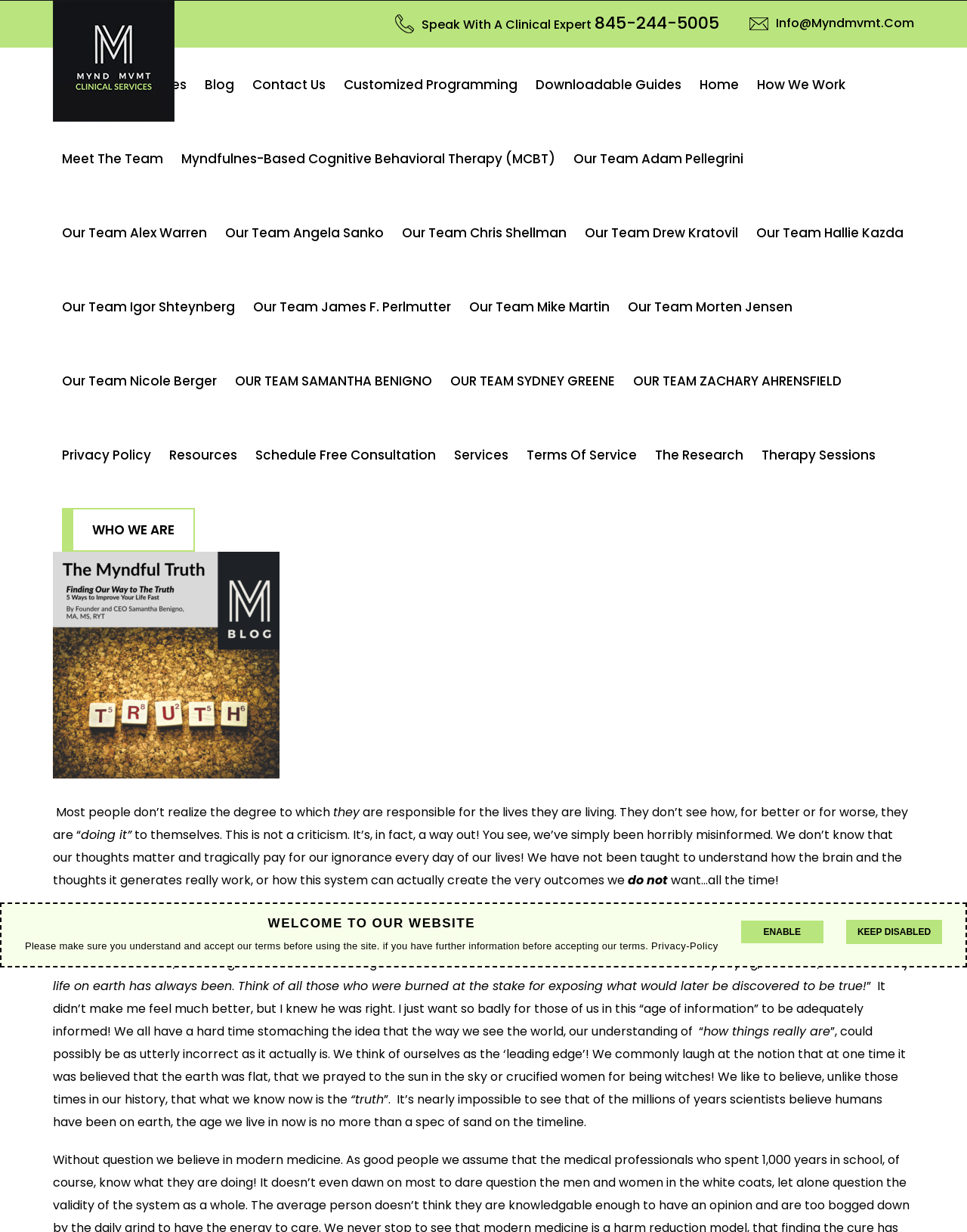Please identify the coordinates of the bounding box for the clickable region that will accomplish this instruction: "Click the 'Schedule Free Consultation' link".

[0.255, 0.339, 0.46, 0.399]